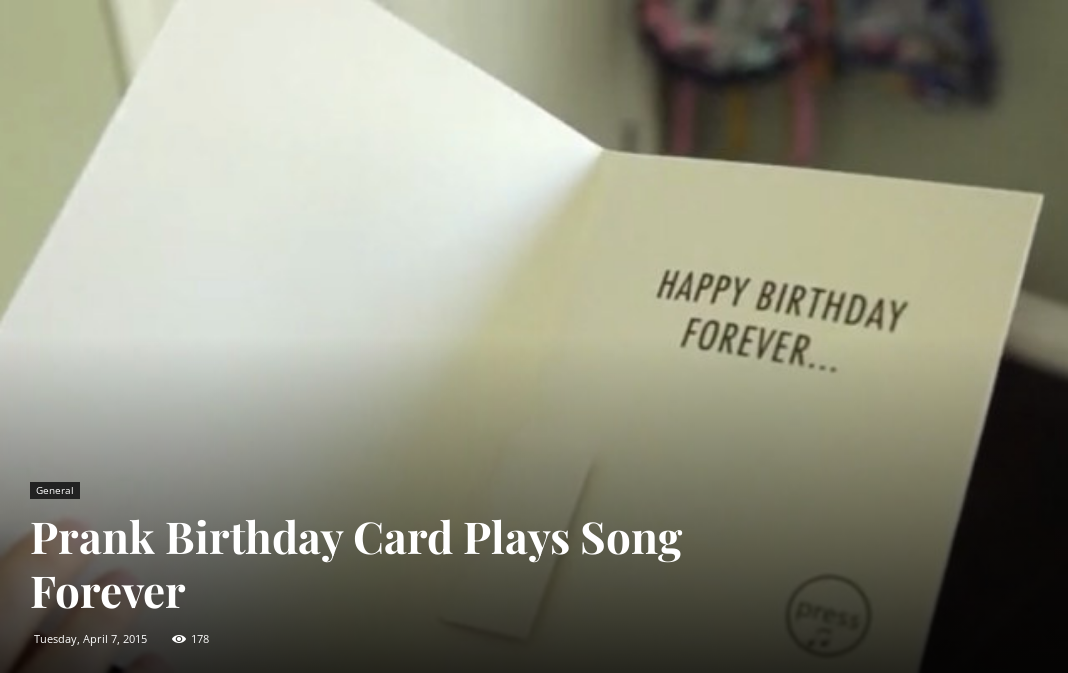What type of birthday card is shown? Based on the screenshot, please respond with a single word or phrase.

Prank Birthday Card